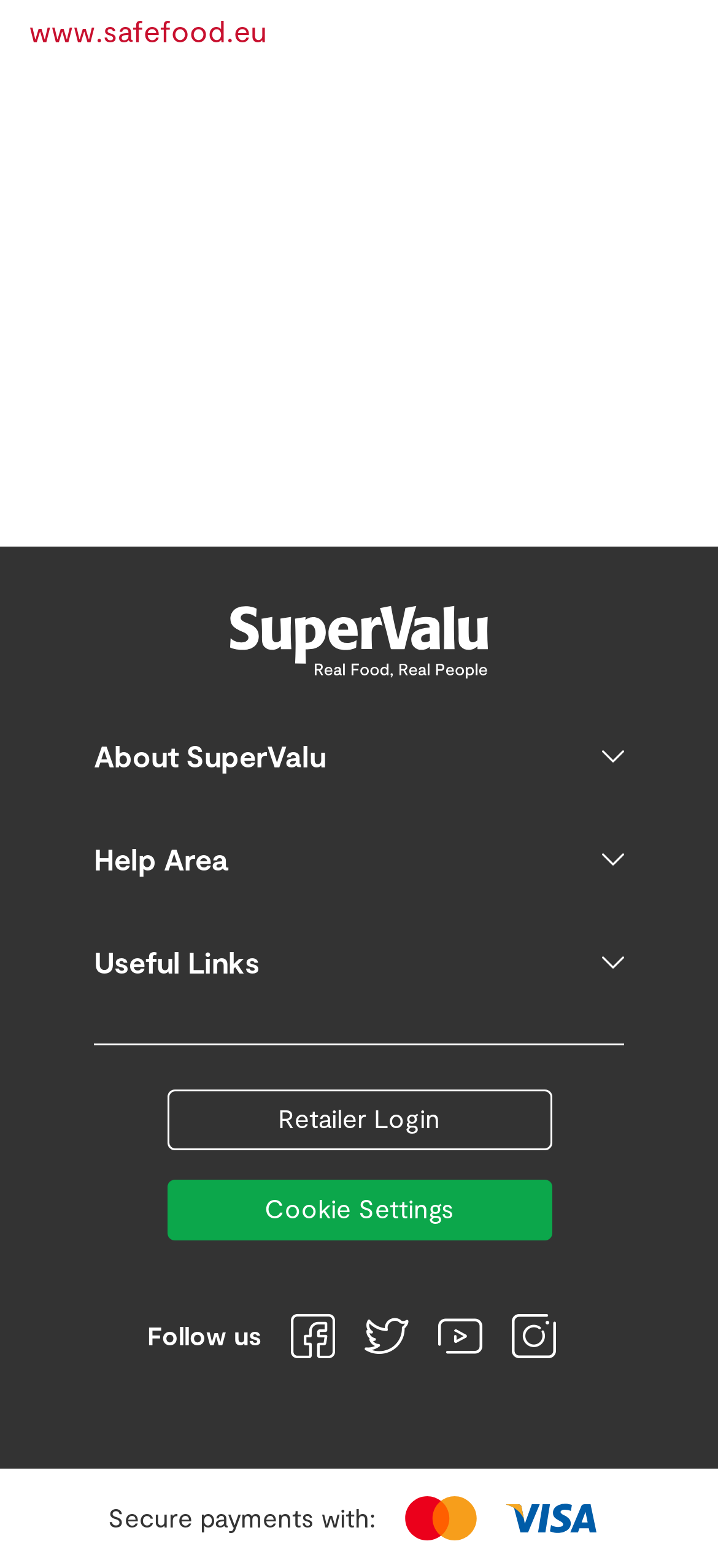What is the name of the supermarket?
Based on the image, answer the question in a detailed manner.

The name of the supermarket can be found in the link element with the text 'SuperValu' and an image with the same name, located at coordinates [0.318, 0.386, 0.682, 0.433].